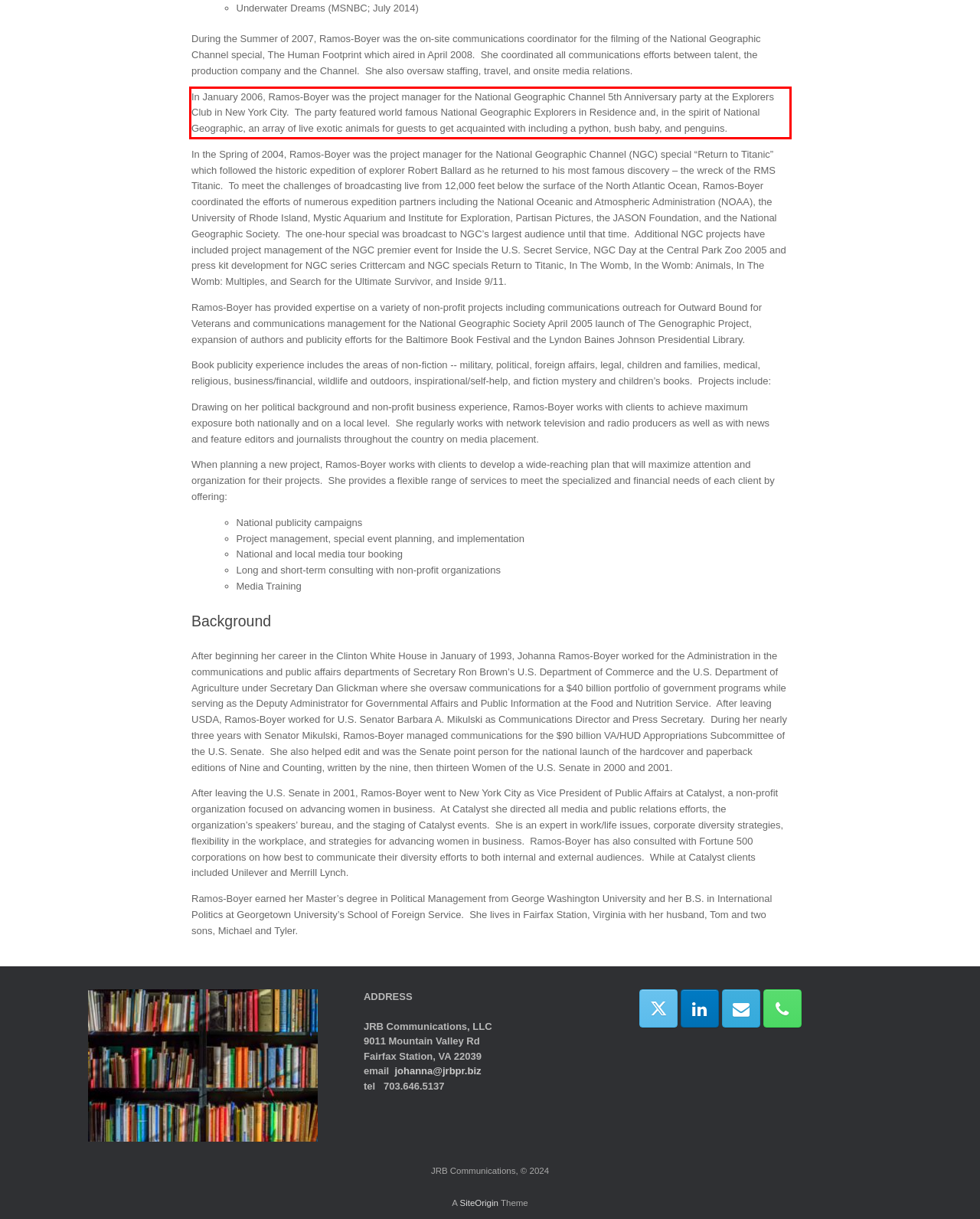Review the screenshot of the webpage and recognize the text inside the red rectangle bounding box. Provide the extracted text content.

In January 2006, Ramos-Boyer was the project manager for the National Geographic Channel 5th Anniversary party at the Explorers Club in New York City. The party featured world famous National Geographic Explorers in Residence and, in the spirit of National Geographic, an array of live exotic animals for guests to get acquainted with including a python, bush baby, and penguins.